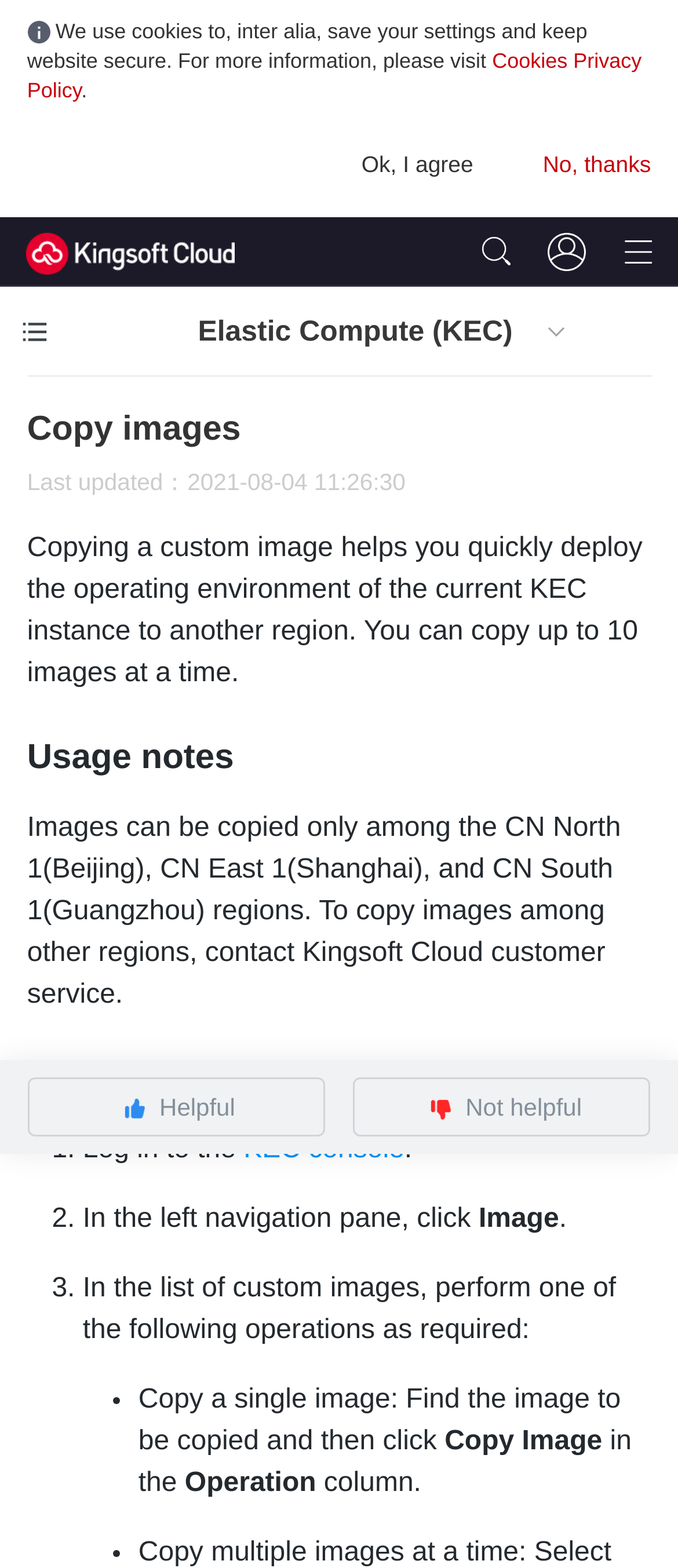Find the bounding box of the UI element described as: "KEC console". The bounding box coordinates should be given as four float values between 0 and 1, i.e., [left, top, right, bottom].

[0.359, 0.723, 0.596, 0.742]